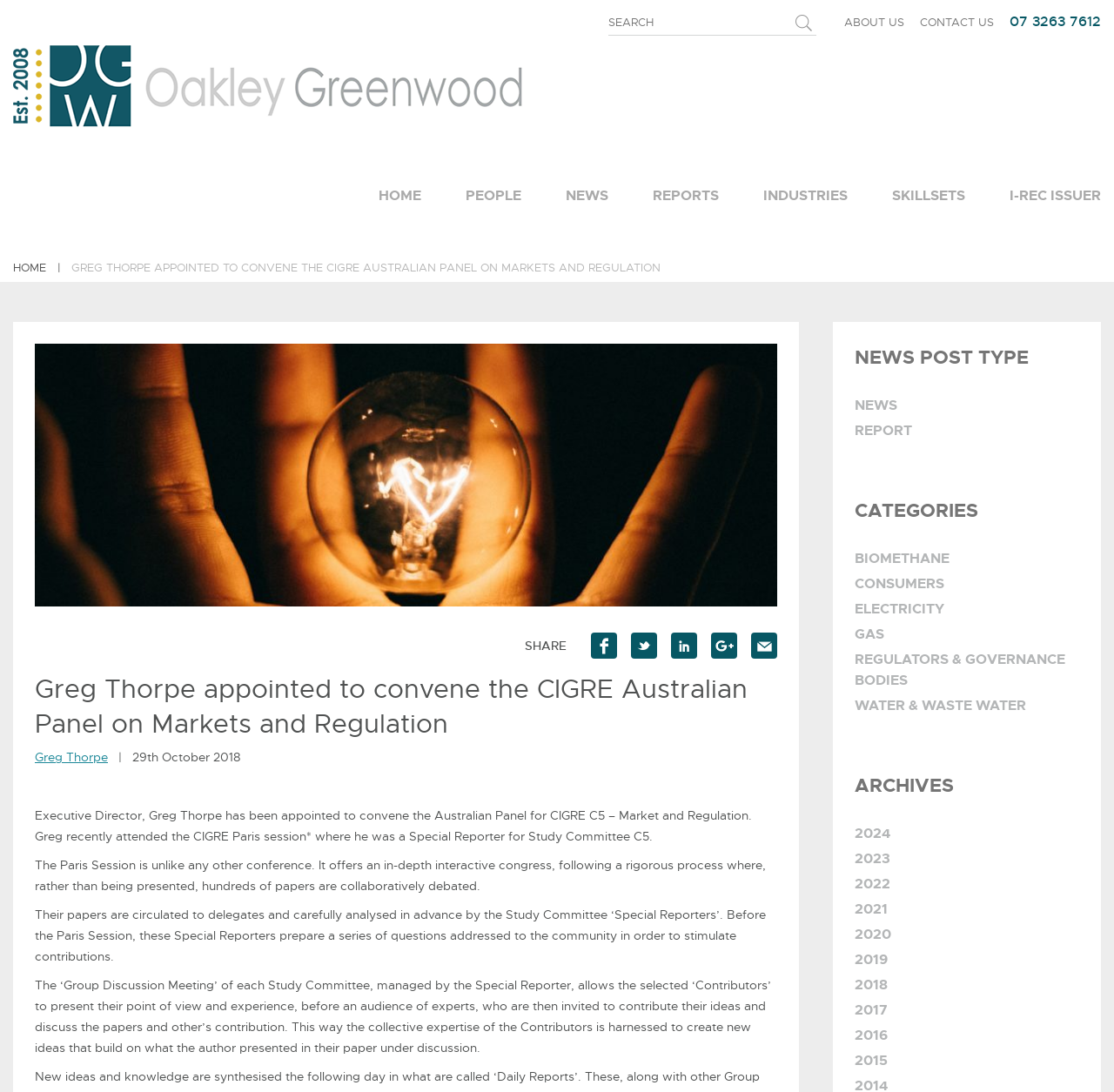Provide a one-word or brief phrase answer to the question:
How many social media sharing links are there?

5